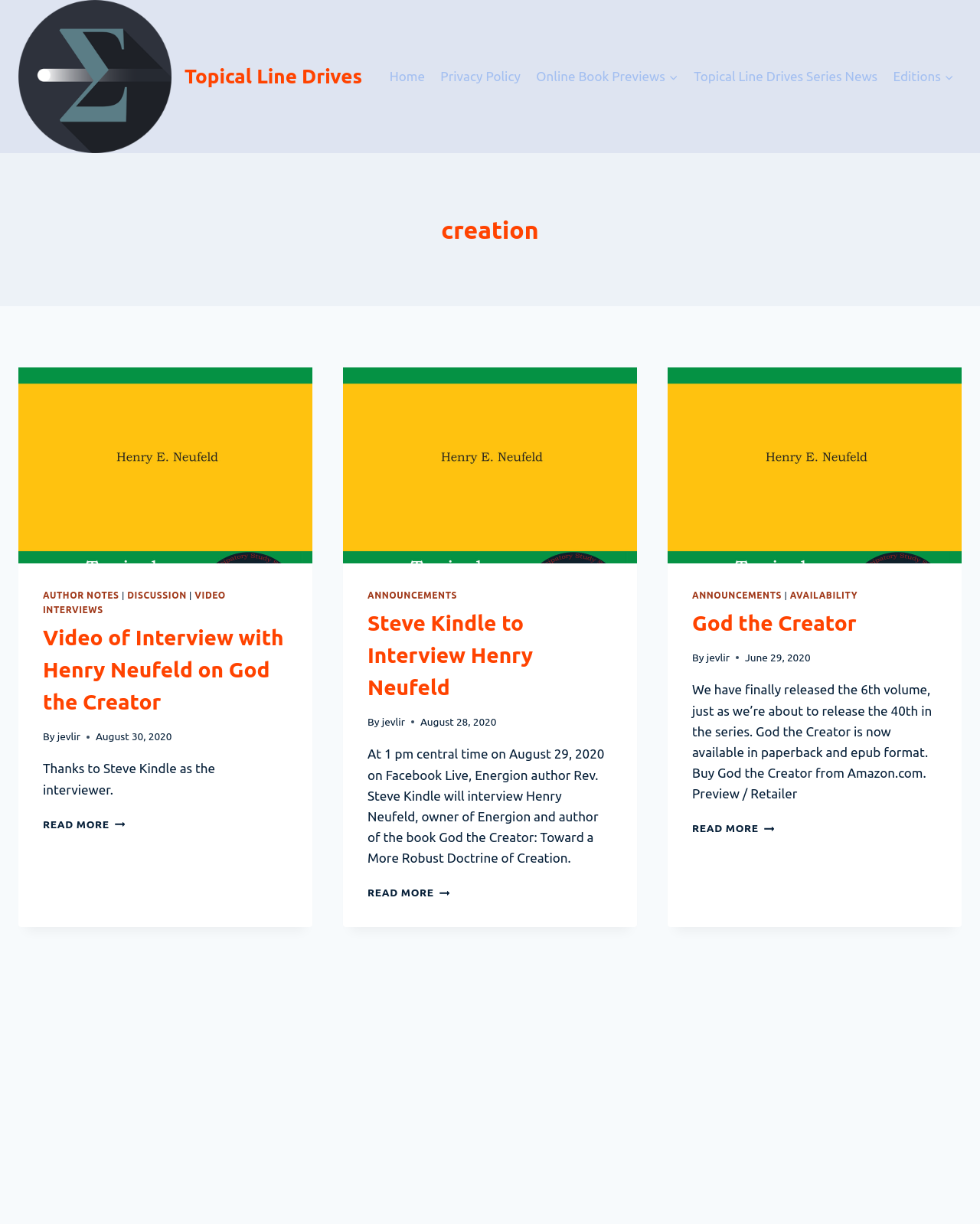Provide the bounding box coordinates of the area you need to click to execute the following instruction: "Explore the 'Online Book Previews'".

[0.539, 0.048, 0.7, 0.077]